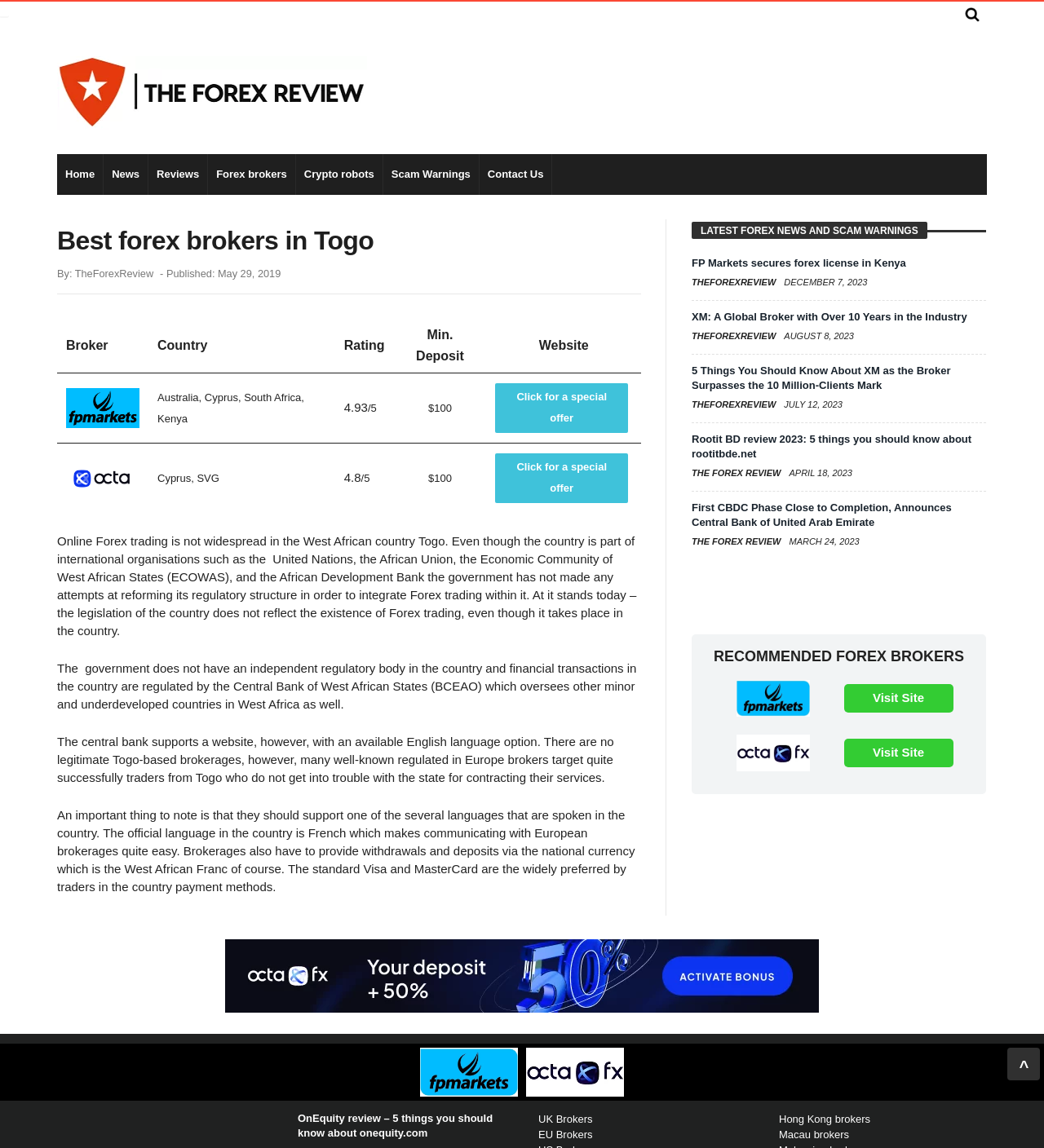Please determine the bounding box coordinates of the element to click on in order to accomplish the following task: "Check the 'Scam Warnings'". Ensure the coordinates are four float numbers ranging from 0 to 1, i.e., [left, top, right, bottom].

[0.367, 0.134, 0.459, 0.17]